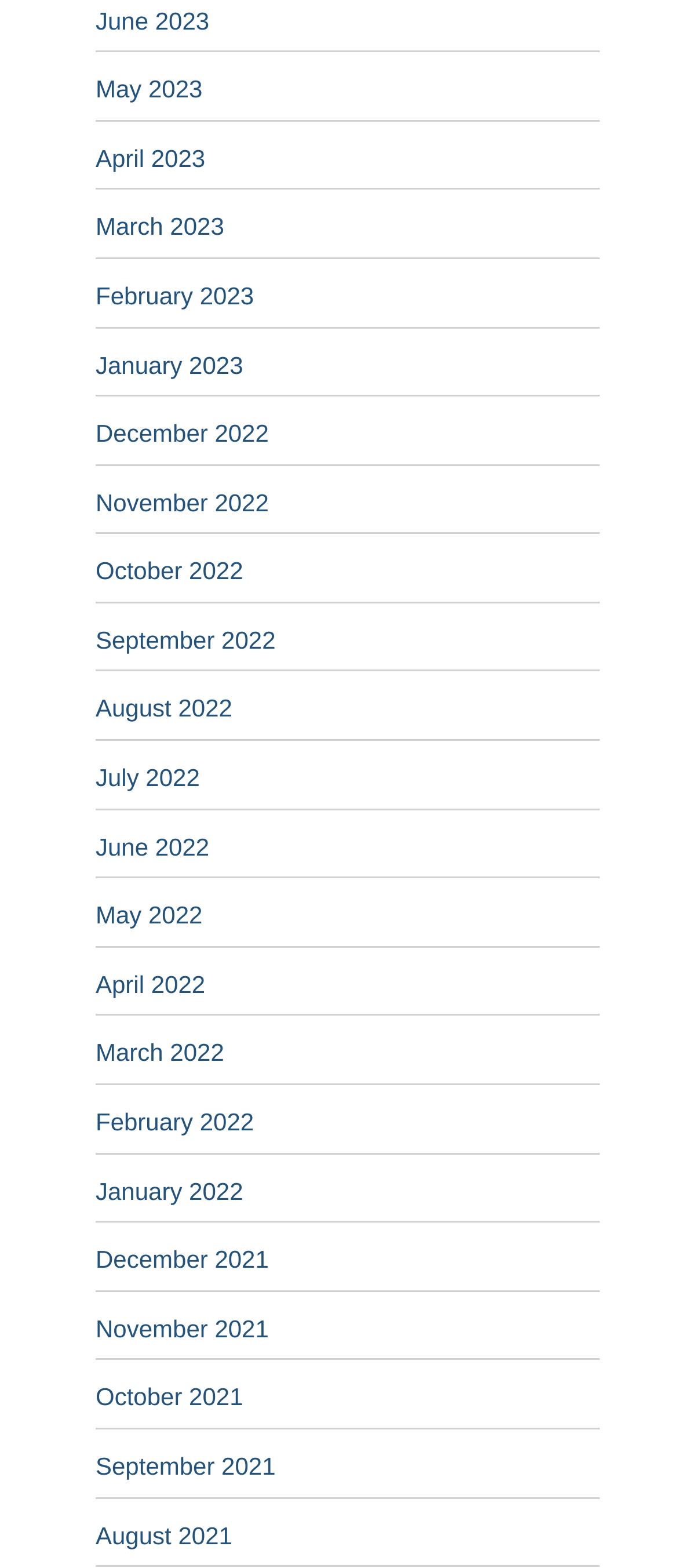Please identify the bounding box coordinates of the clickable element to fulfill the following instruction: "browse other topics in 'Which Product do you want Comodo to develop next?'". The coordinates should be four float numbers between 0 and 1, i.e., [left, top, right, bottom].

None